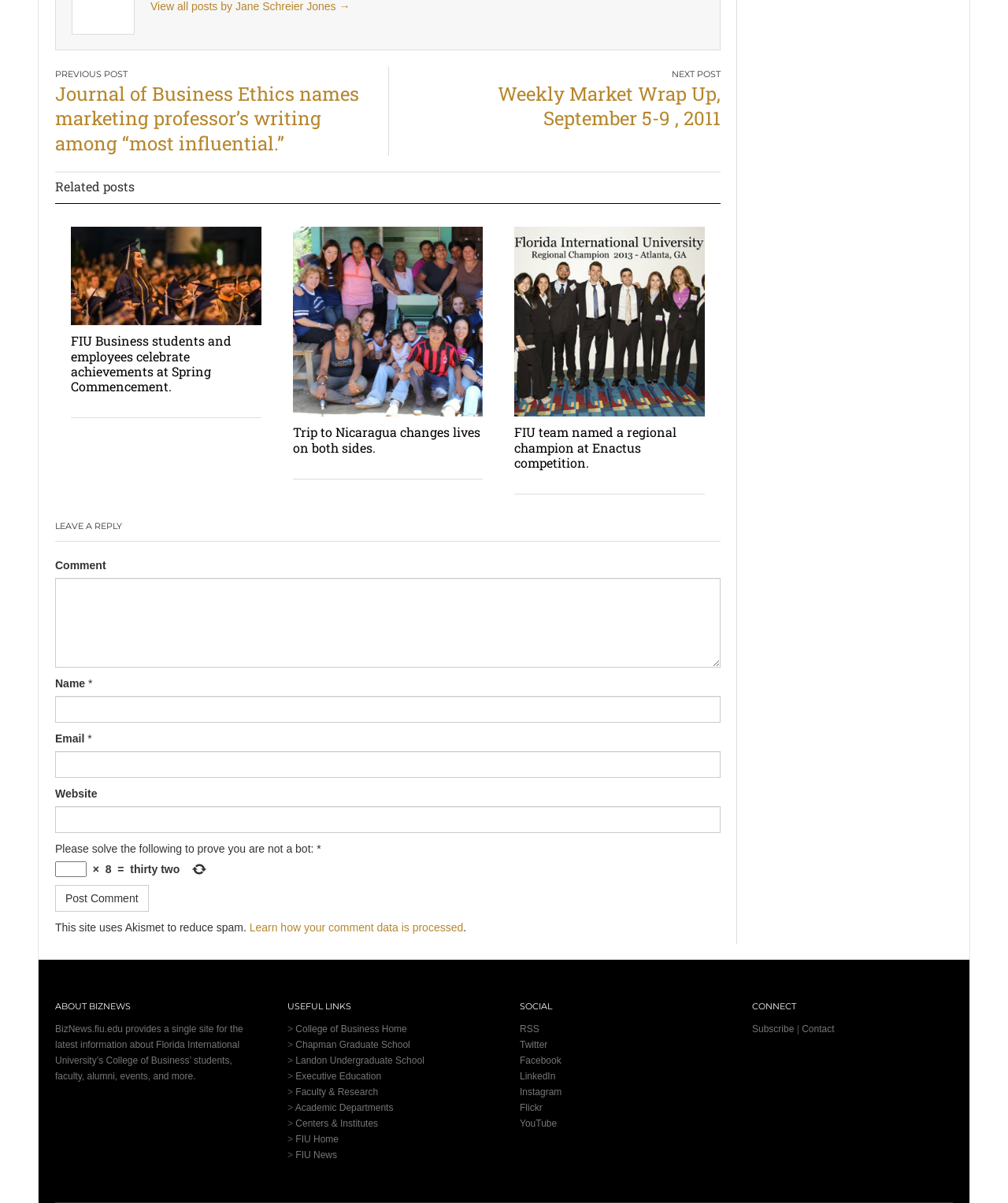Identify the bounding box coordinates for the UI element described by the following text: "Faculty & Research". Provide the coordinates as four float numbers between 0 and 1, in the format [left, top, right, bottom].

[0.293, 0.903, 0.375, 0.912]